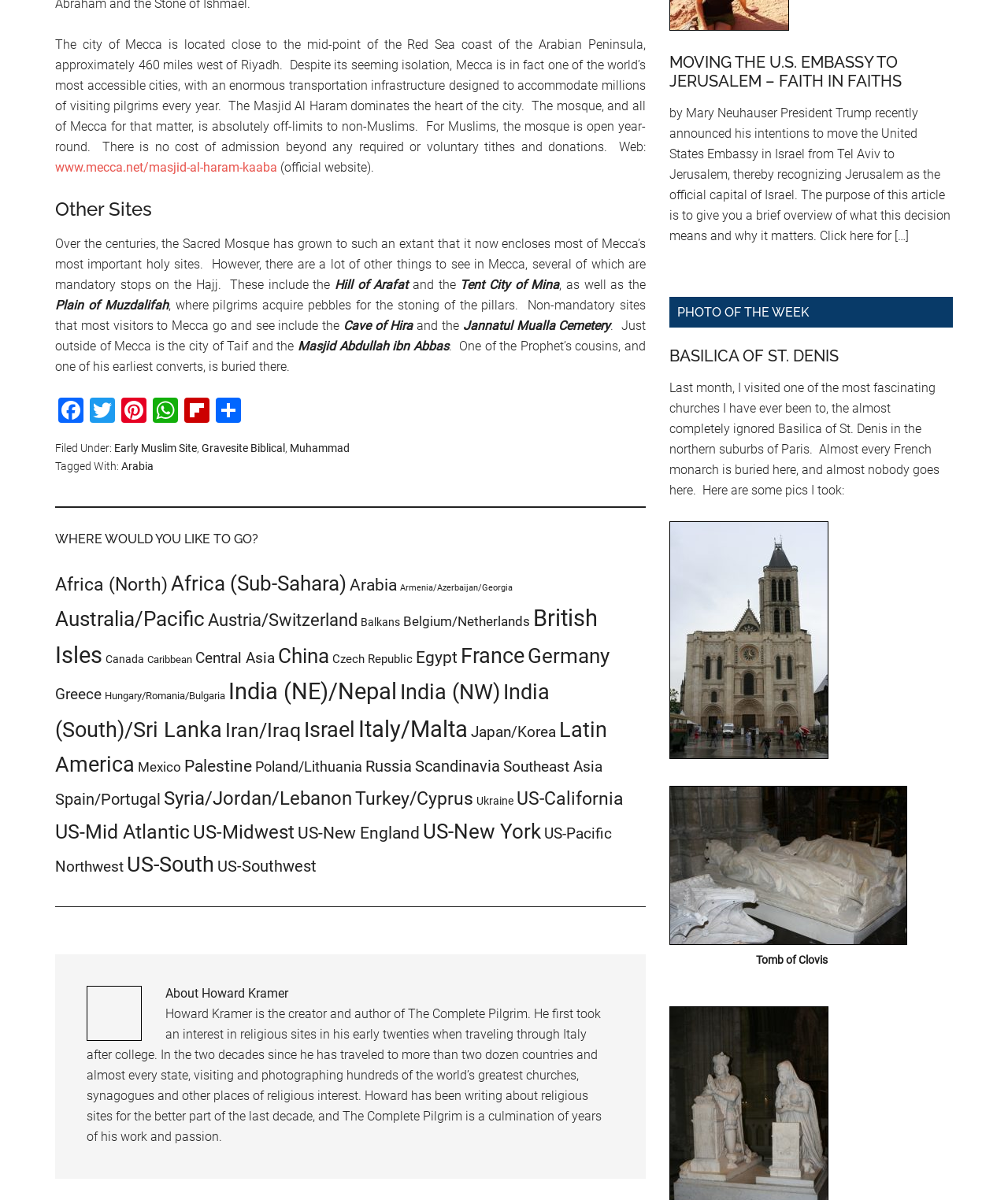With reference to the screenshot, provide a detailed response to the question below:
What is the purpose of the Plain of Muzdalifah?

The text mentions that 'pilgrims acquire pebbles for the stoning of the pillars' at the Plain of Muzdalifah. Therefore, the purpose of the Plain of Muzdalifah is acquiring pebbles.